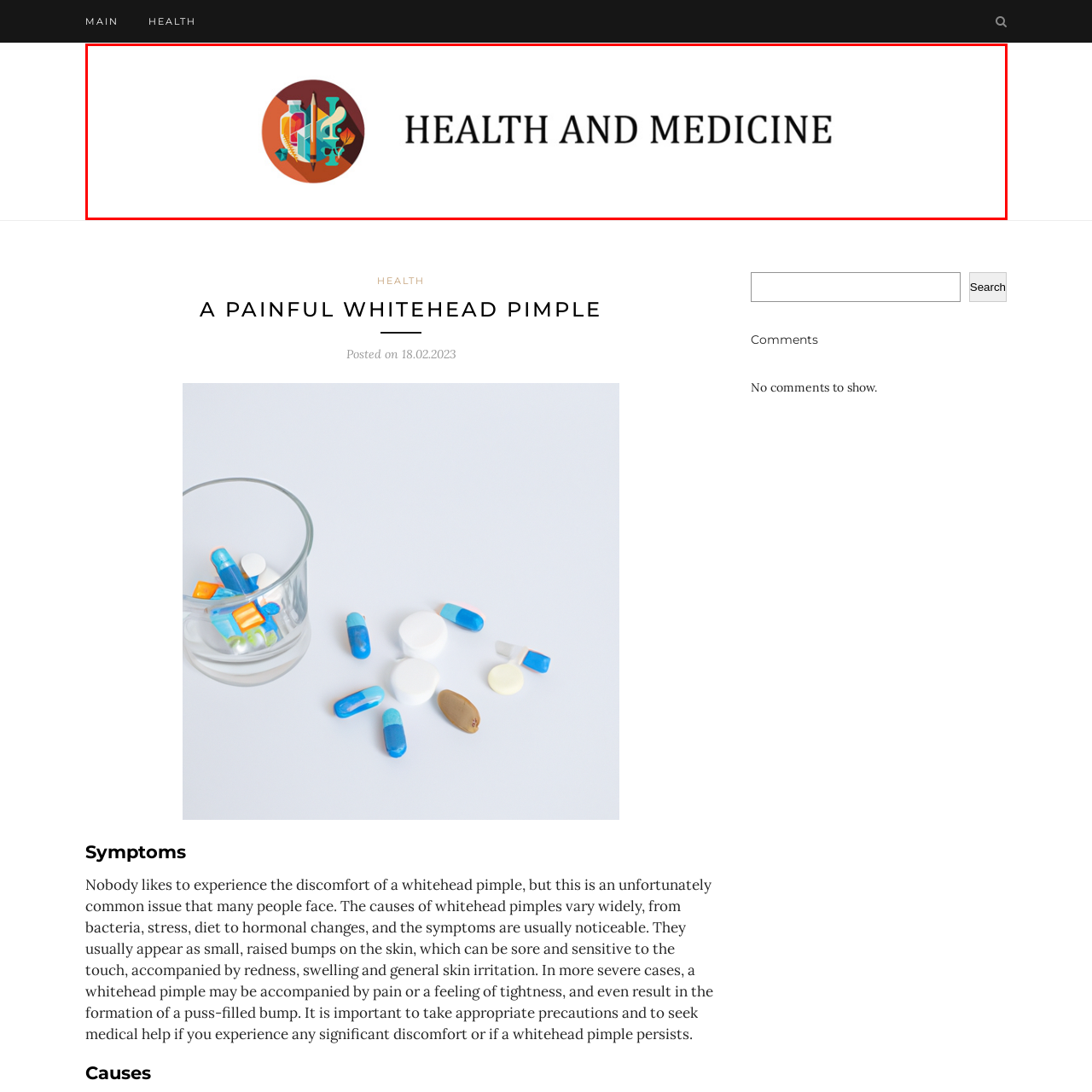Generate a detailed caption for the picture within the red-bordered area.

This image showcases a visually appealing logo for the "Health and Medicine" section. The design features an emblem combining various medical symbols, such as flasks and graduated cylinders, seamlessly integrated into a circular form with vibrant colors. The name "HEALTH AND MEDICINE" is prominently displayed in bold, sophisticated lettering, reinforcing the theme of health awareness and medical knowledge. This captivating artwork serves as an inviting and informative representation of the section’s focus on health-related topics, including useful insights about conditions such as whitehead pimples and their management.